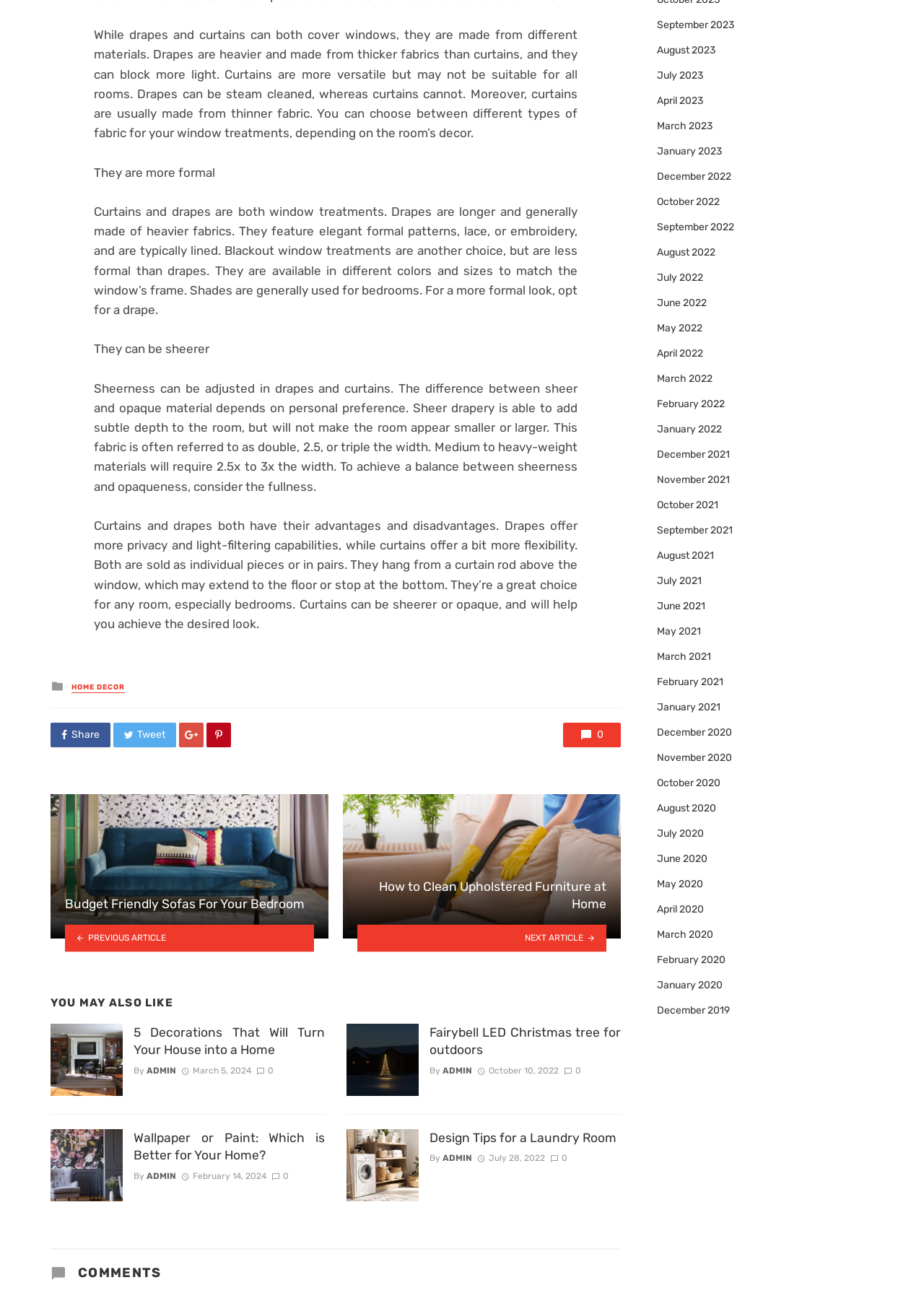Utilize the details in the image to thoroughly answer the following question: What is the difference between drapes and curtains?

According to the text, drapes are heavier and made from thicker fabrics than curtains, and they can block more light. This information is provided in the first paragraph of the article.